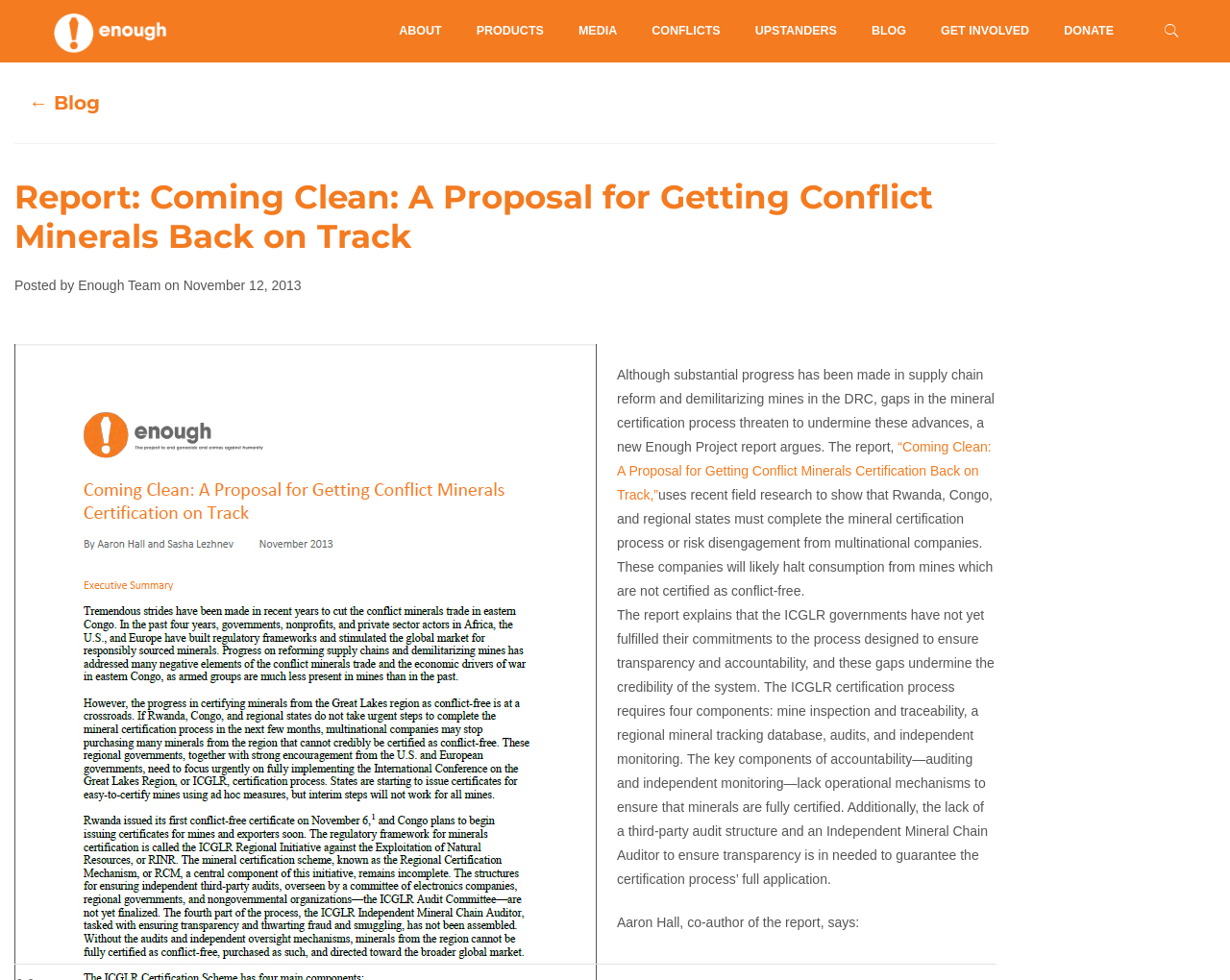What is the topic of the report discussed on this webpage?
Provide a thorough and detailed answer to the question.

I inferred the topic of the report by reading the text on the webpage, which mentions 'supply chain reform', 'demilitarizing mines in the DRC', and 'mineral certification process'. These phrases suggest that the report is about conflict minerals.